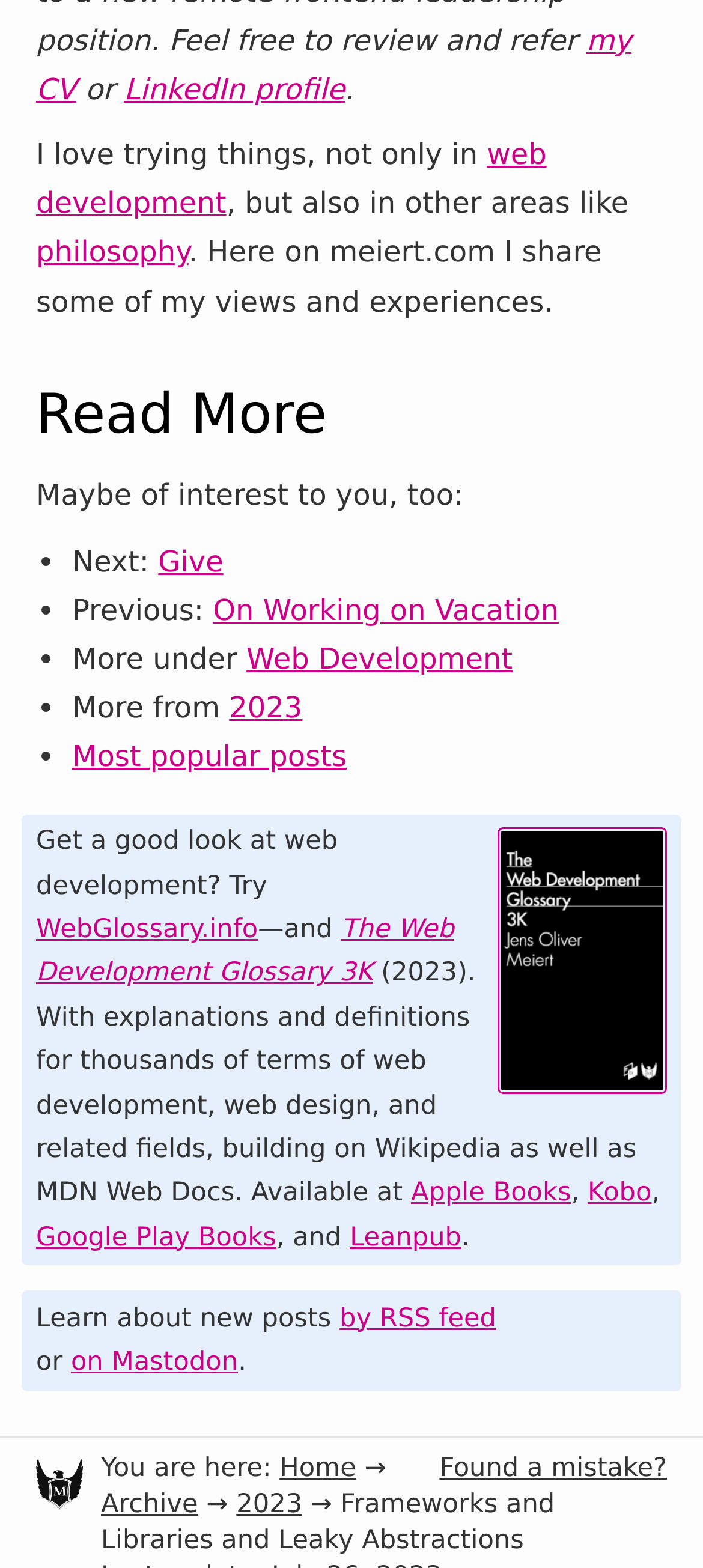Please provide a detailed answer to the question below based on the screenshot: 
What is the author's interest?

The author's interest can be inferred from the text 'I love trying things, not only in web development, but also in other areas like philosophy.' which suggests that the author is interested in web development.